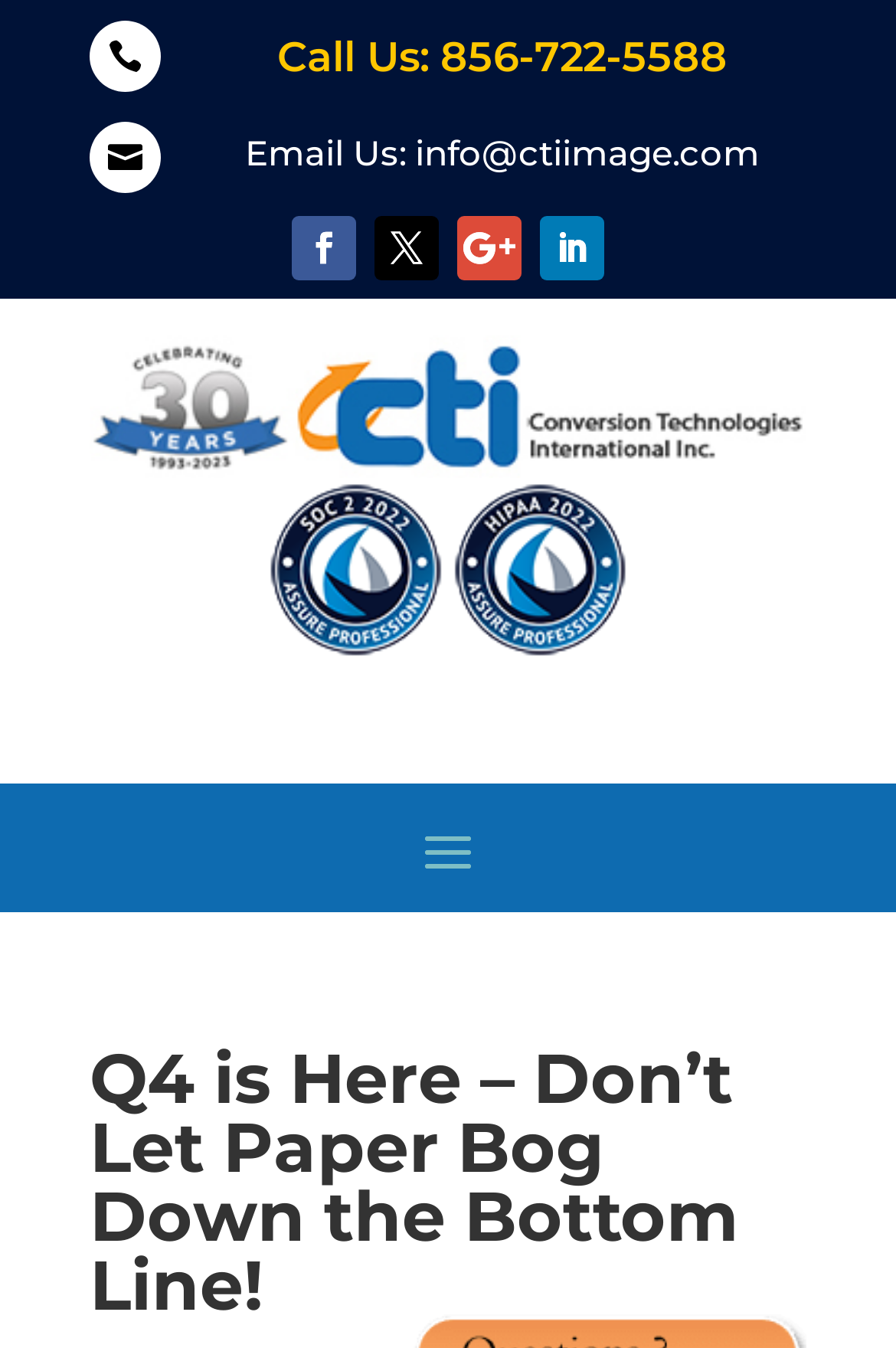Create a full and detailed caption for the entire webpage.

The webpage appears to be a business-related page, likely from a company called Conversion Technologies International INC (CTI). At the top, there is a heading that reads "Q4 is Here – Don’t Let Paper Bog Down the Bottom Line!" which seems to be the main title of the page. 

Below the title, there are two tables, one on top of the other. The top table contains a phone number, "Call Us: 856-722-5588", and two icons, possibly representing social media or contact options. The bottom table has an "Email Us:" label, followed by a link to "info@ctiimage.com". 

To the right of the tables, there are four social media icons, likely representing different platforms. Below these icons, there is a large image that spans the width of the page. 

Further down, there is another link, and below that, a smaller image. The page ends with a repetition of the main title, "Q4 is Here – Don’t Let Paper Bog Down the Bottom Line!", which seems to be a heading.